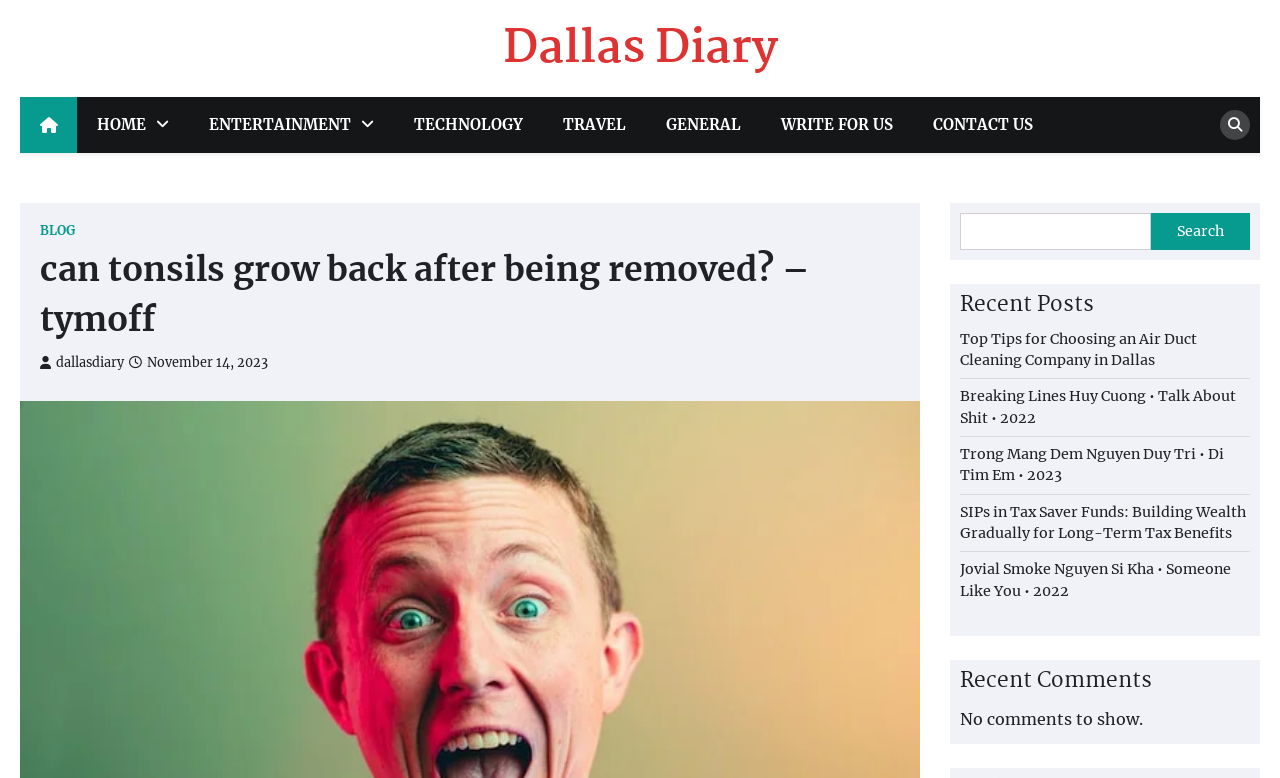What is the category of the blog post?
Use the image to give a comprehensive and detailed response to the question.

I determined the category of the blog post by looking at the navigation links at the top of the page, which include 'HOME', 'ENTERTAINMENT', 'TECHNOLOGY', and others. The blog post title 'can tonsils grow back after being removed? – tymoff' is not explicitly categorized, but based on the content, it seems to fit under the 'ENTERTAINMENT' category.